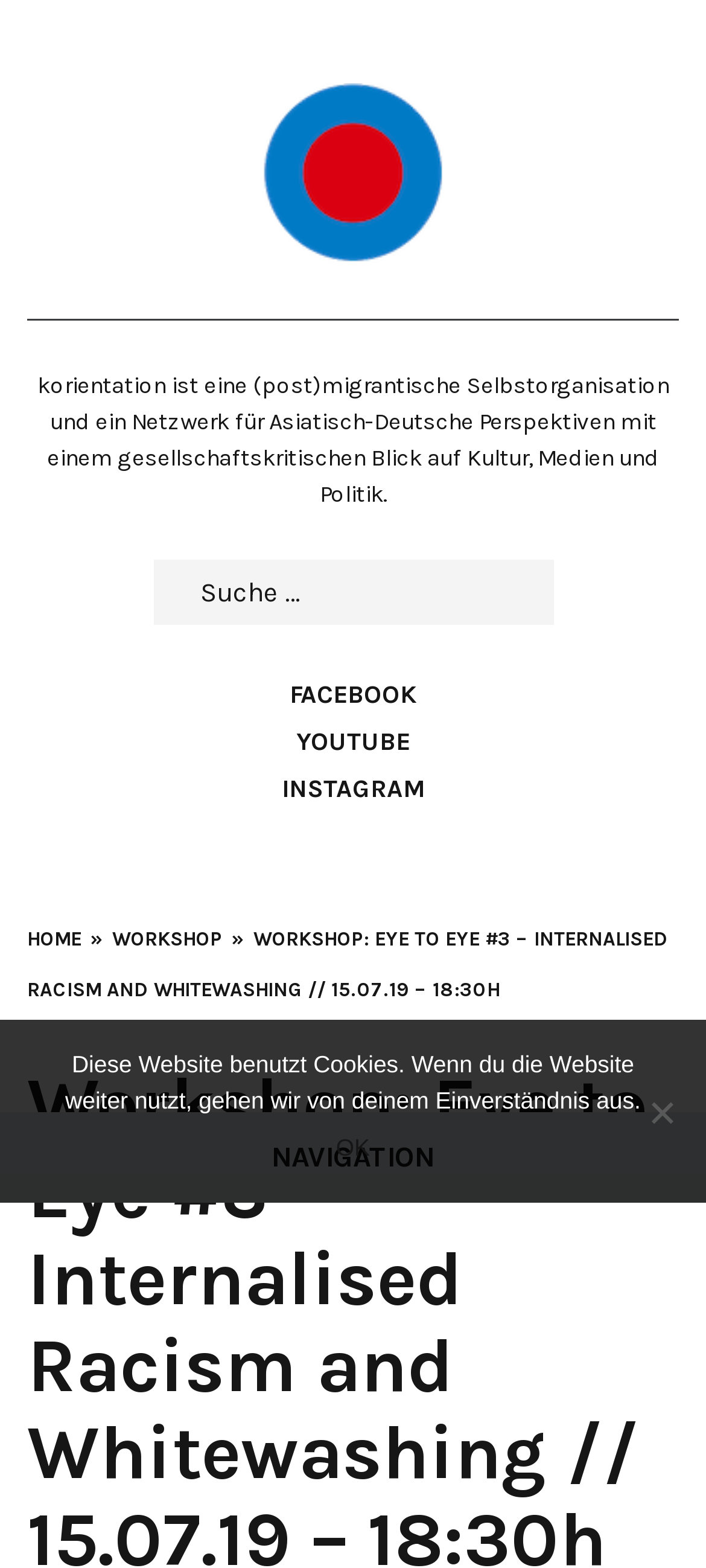Please mark the bounding box coordinates of the area that should be clicked to carry out the instruction: "go to FACEBOOK page".

[0.41, 0.433, 0.59, 0.453]